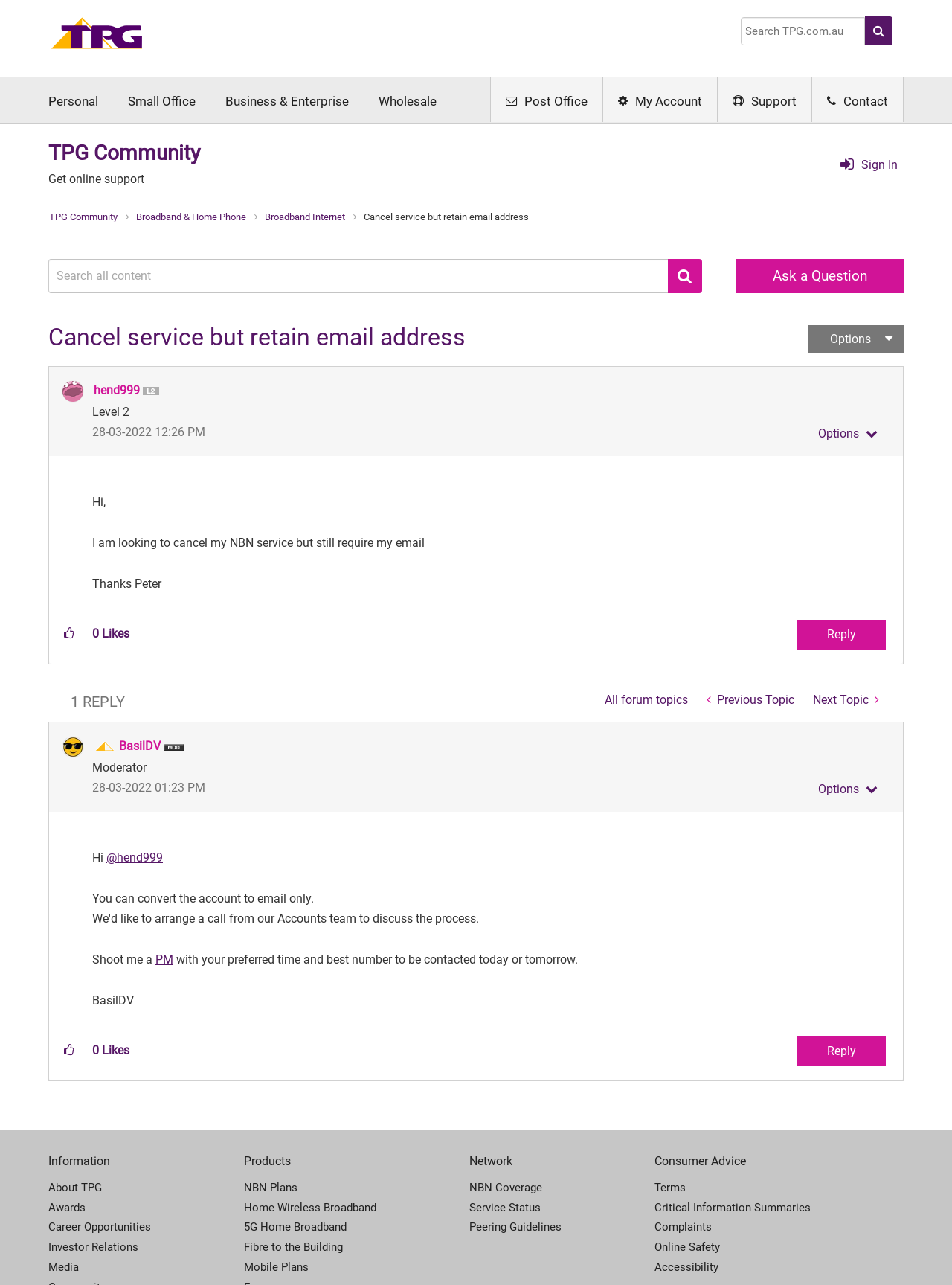Can you specify the bounding box coordinates for the region that should be clicked to fulfill this instruction: "Sign in".

[0.875, 0.12, 0.913, 0.138]